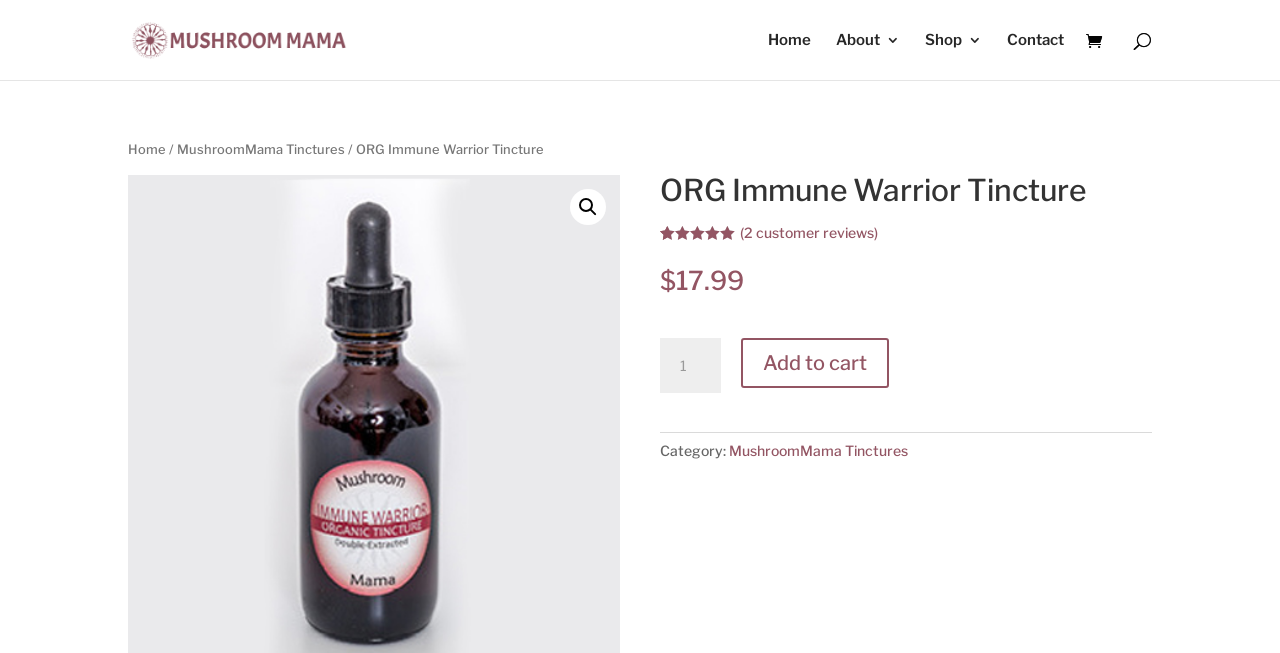Please give the bounding box coordinates of the area that should be clicked to fulfill the following instruction: "Click the 'Home' link". The coordinates should be in the format of four float numbers from 0 to 1, i.e., [left, top, right, bottom].

[0.6, 0.051, 0.634, 0.123]